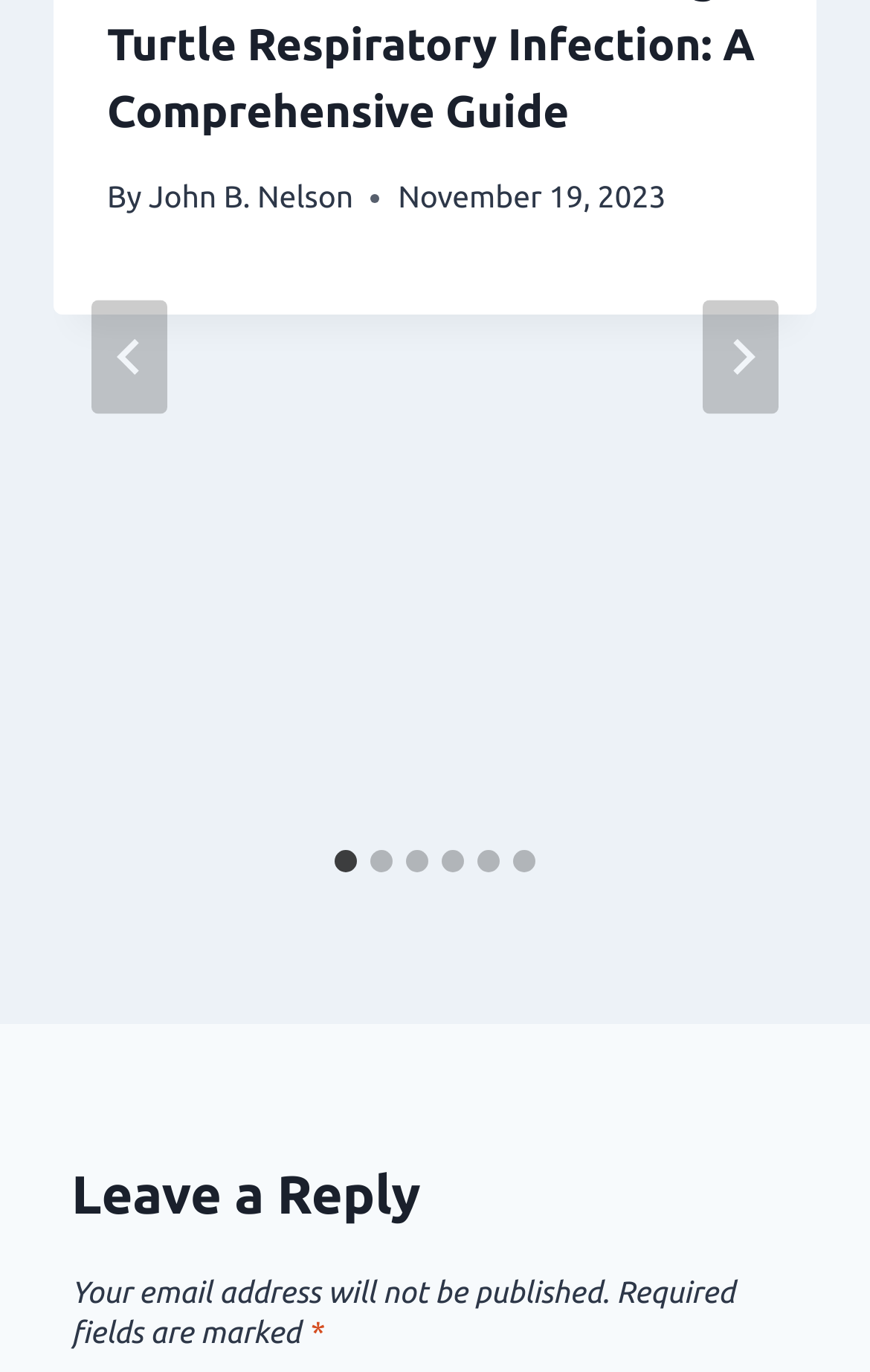Kindly determine the bounding box coordinates of the area that needs to be clicked to fulfill this instruction: "explore Finance".

None